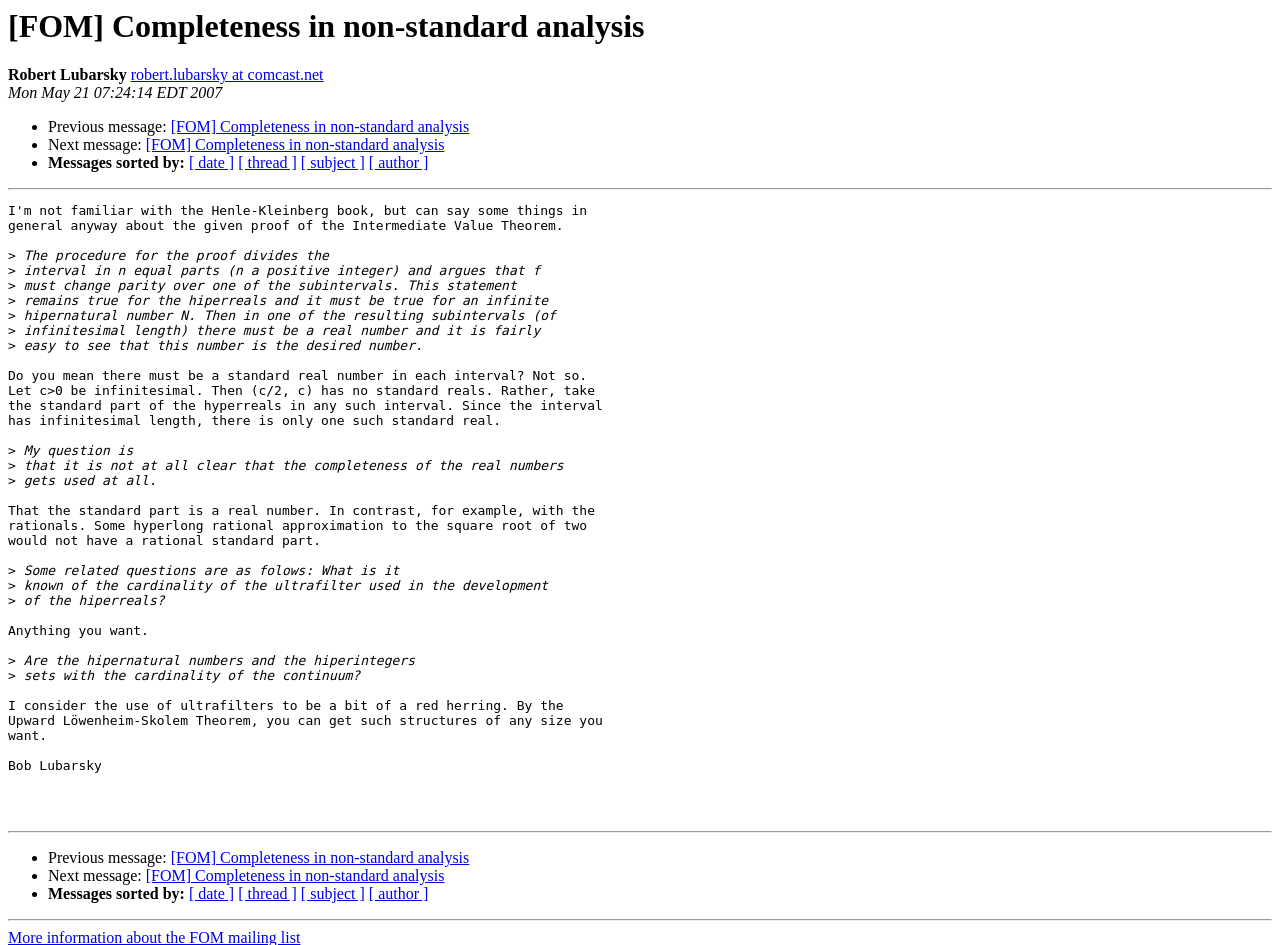Please look at the image and answer the question with a detailed explanation: What is the purpose of the horizontal separators?

The horizontal separators are used to separate sections of the webpage, which can be found at various points throughout the webpage. They are used to visually distinguish between different parts of the message.